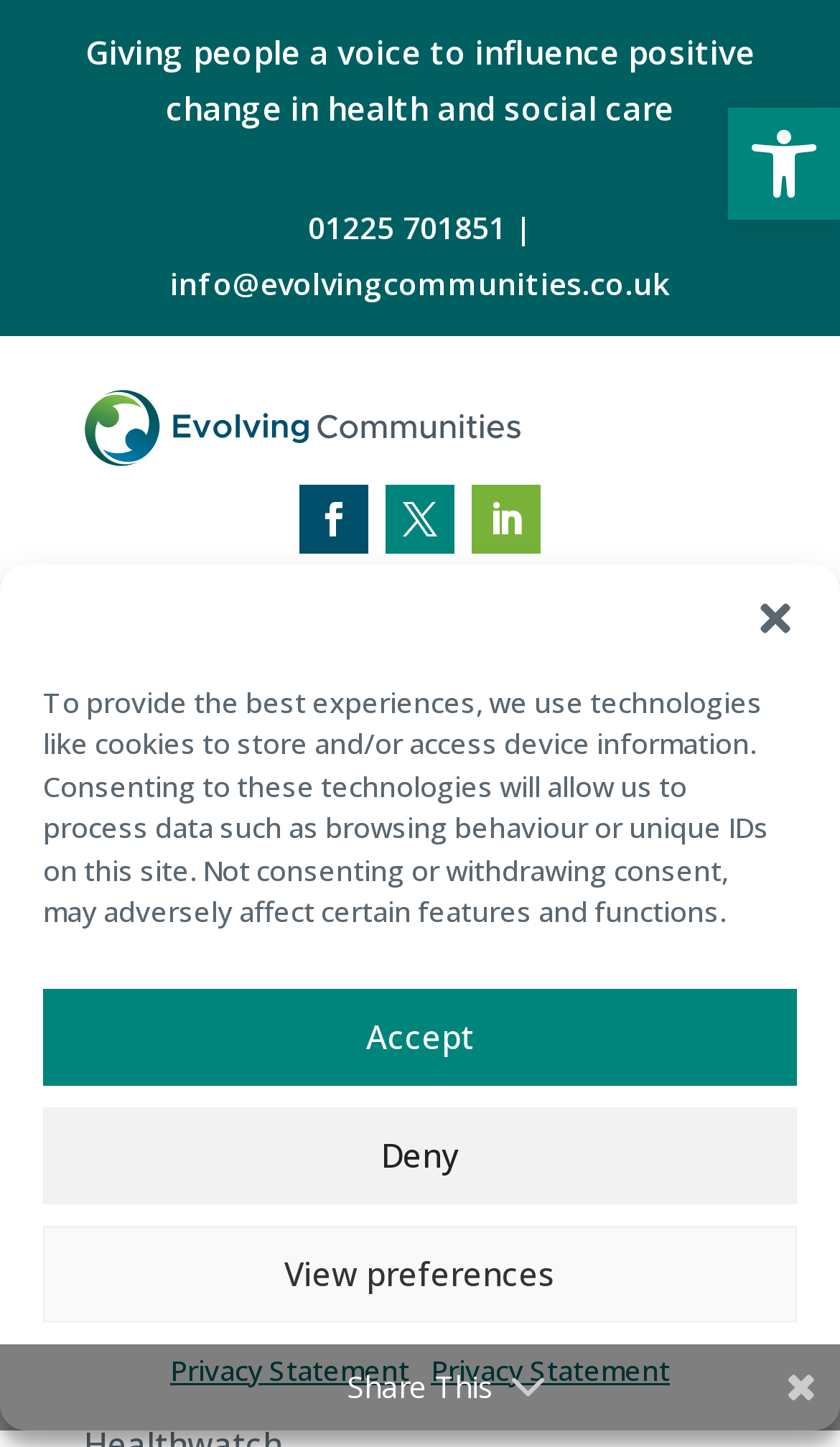Please provide the bounding box coordinates for the element that needs to be clicked to perform the following instruction: "View Evolving Communities Consultancy". The coordinates should be given as four float numbers between 0 and 1, i.e., [left, top, right, bottom].

[0.1, 0.944, 0.741, 0.974]